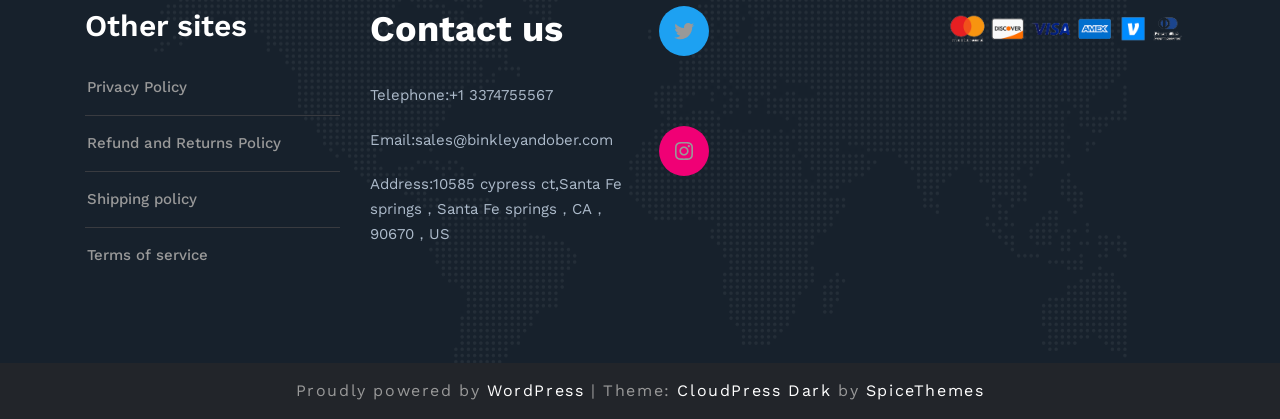Find the bounding box coordinates of the element to click in order to complete this instruction: "Visit Twitter page". The bounding box coordinates must be four float numbers between 0 and 1, denoted as [left, top, right, bottom].

[0.52, 0.031, 0.548, 0.116]